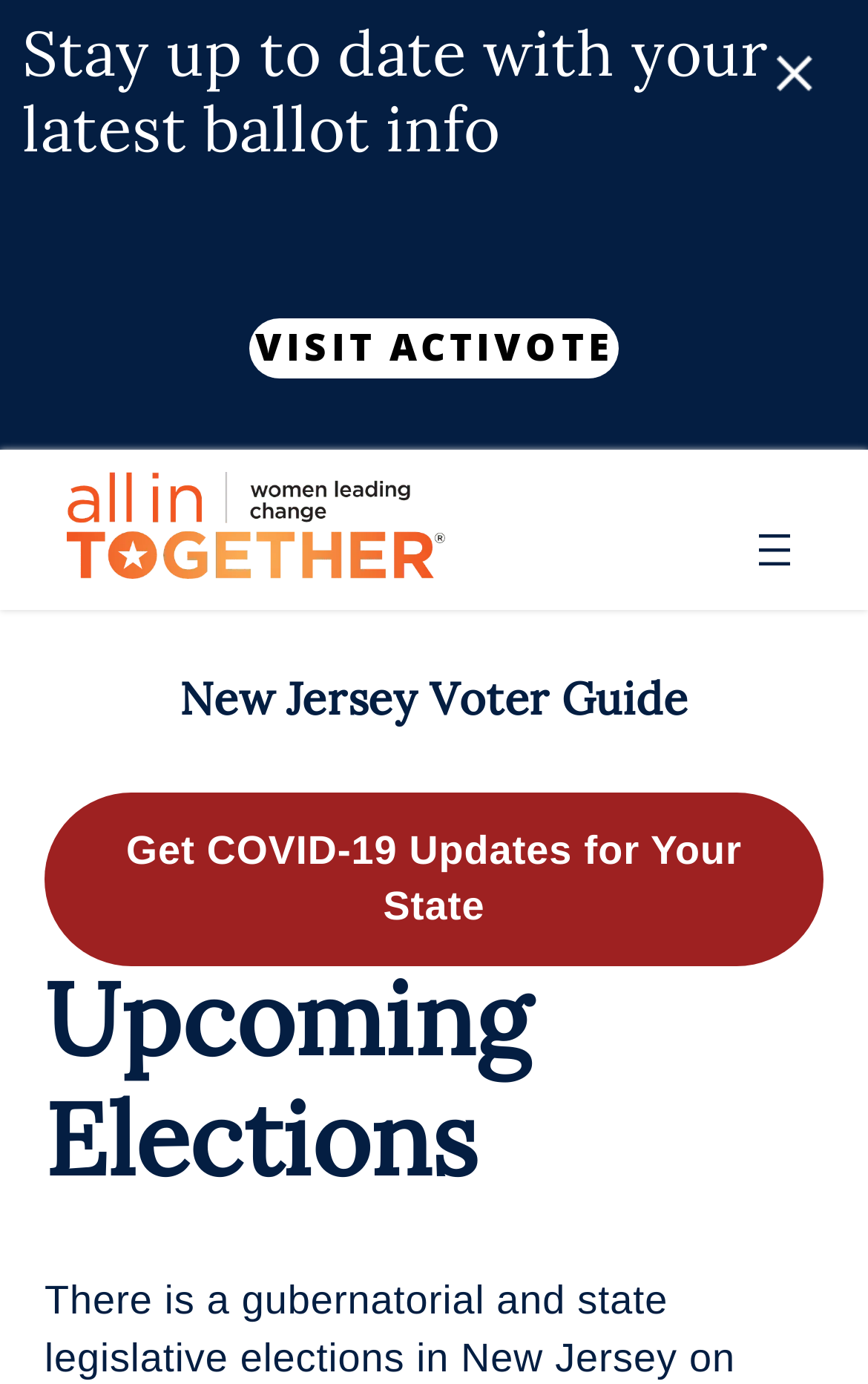Provide the bounding box coordinates of the UI element this sentence describes: "ABBYY Fine Reader".

None